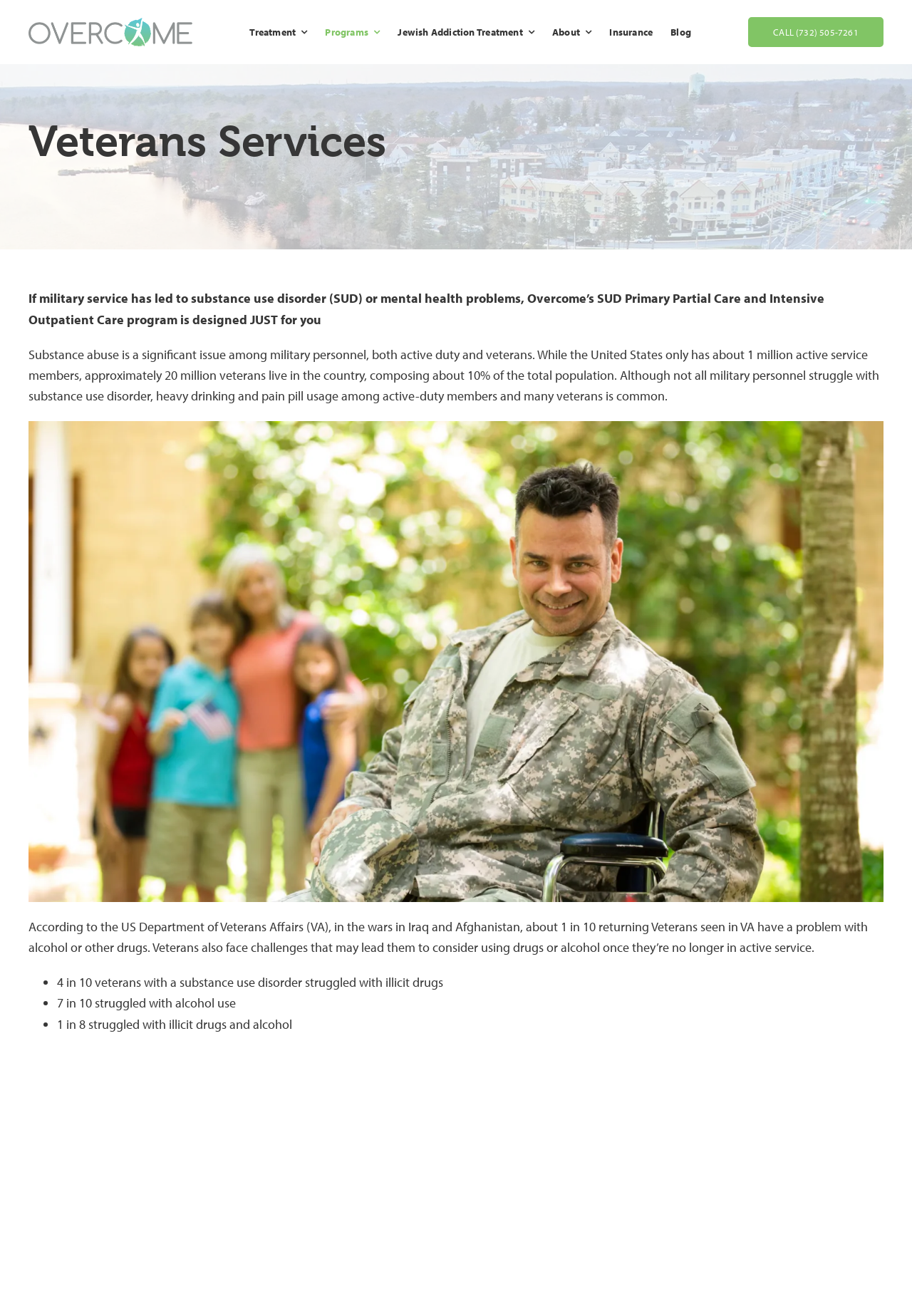Please specify the coordinates of the bounding box for the element that should be clicked to carry out this instruction: "Scroll to the top of the page". The coordinates must be four float numbers between 0 and 1, formatted as [left, top, right, bottom].

[0.907, 0.653, 0.941, 0.677]